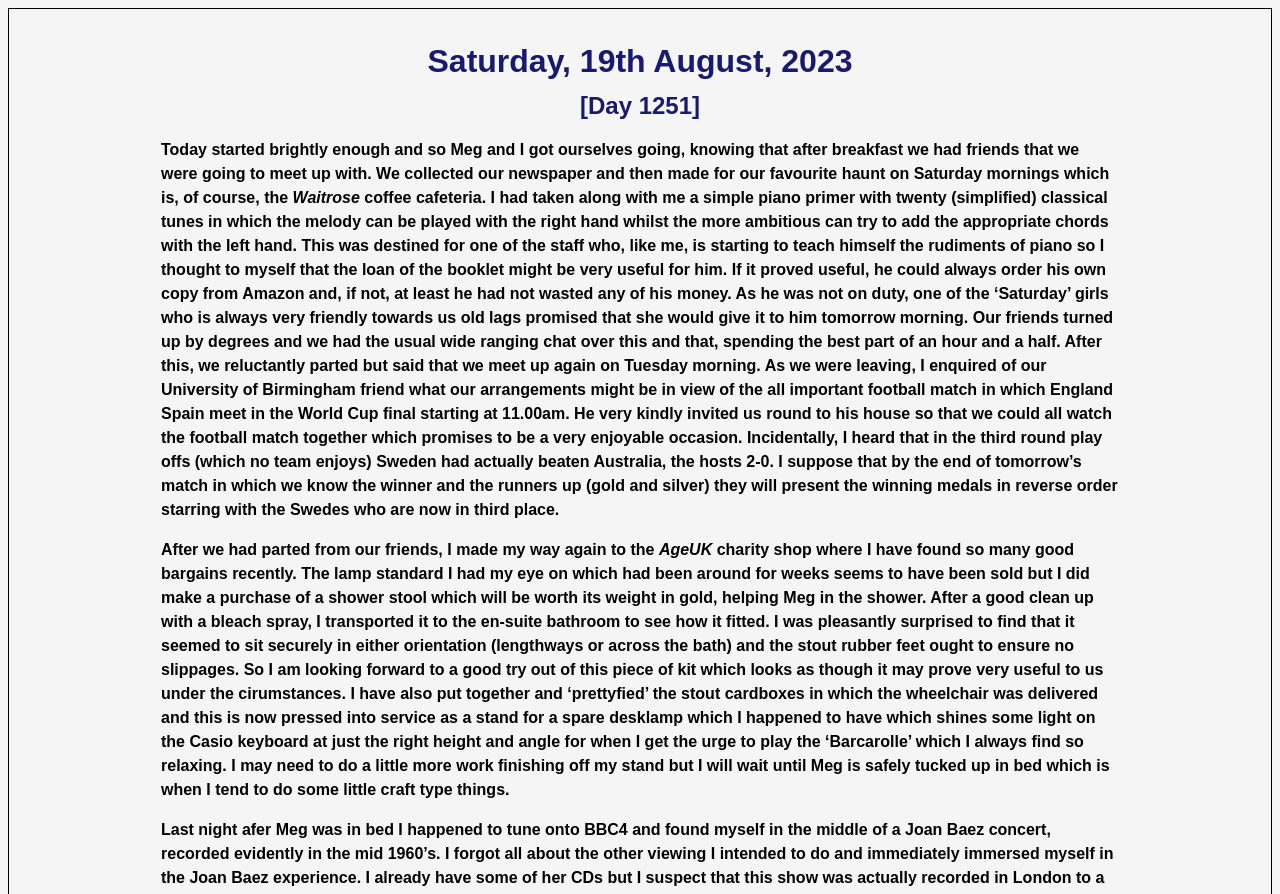Please answer the following question using a single word or phrase: 
What is the author's favorite haunt on Saturday mornings?

Waitrose coffee cafeteria